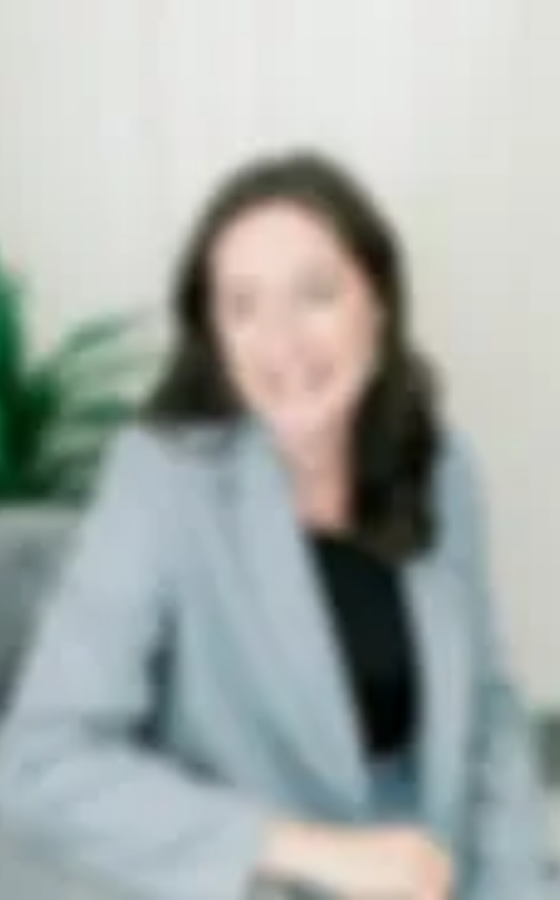What is the atmosphere of the space? Please answer the question using a single word or phrase based on the image.

Inviting